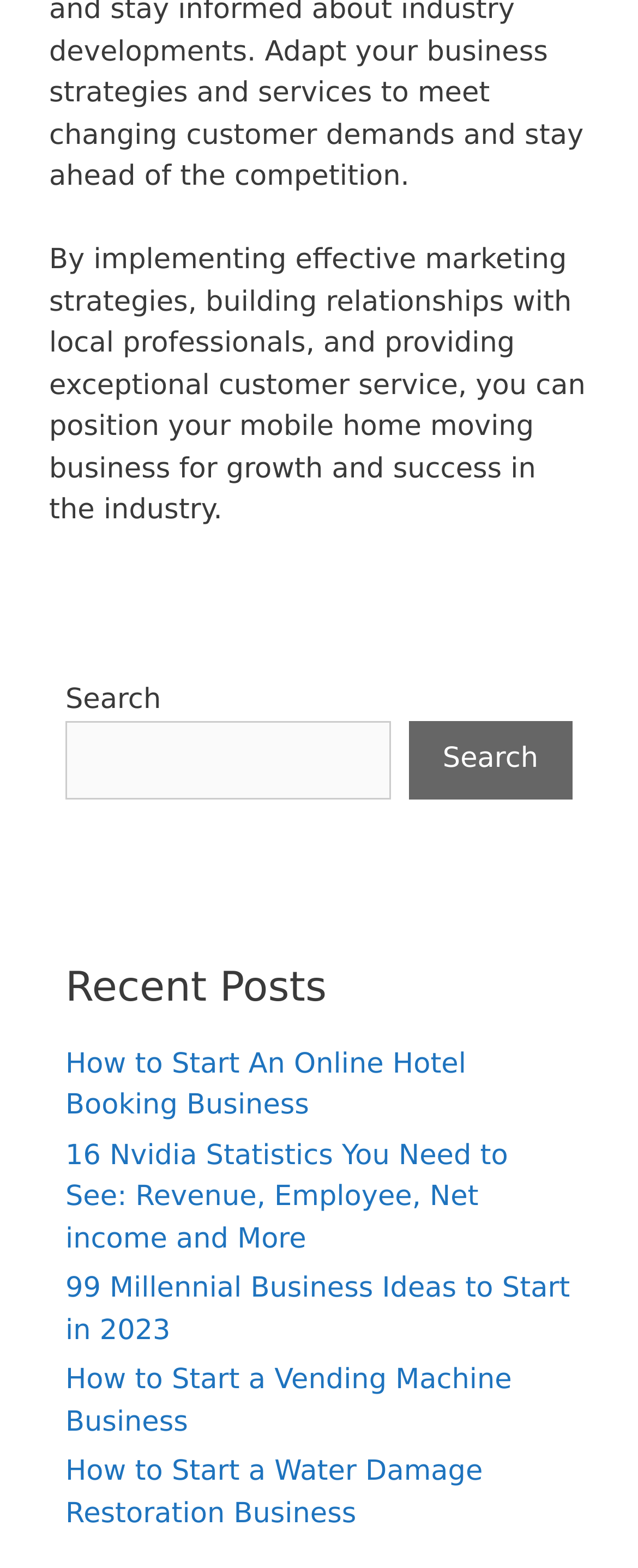Give a one-word or short phrase answer to this question: 
What is the main topic of the webpage?

Business